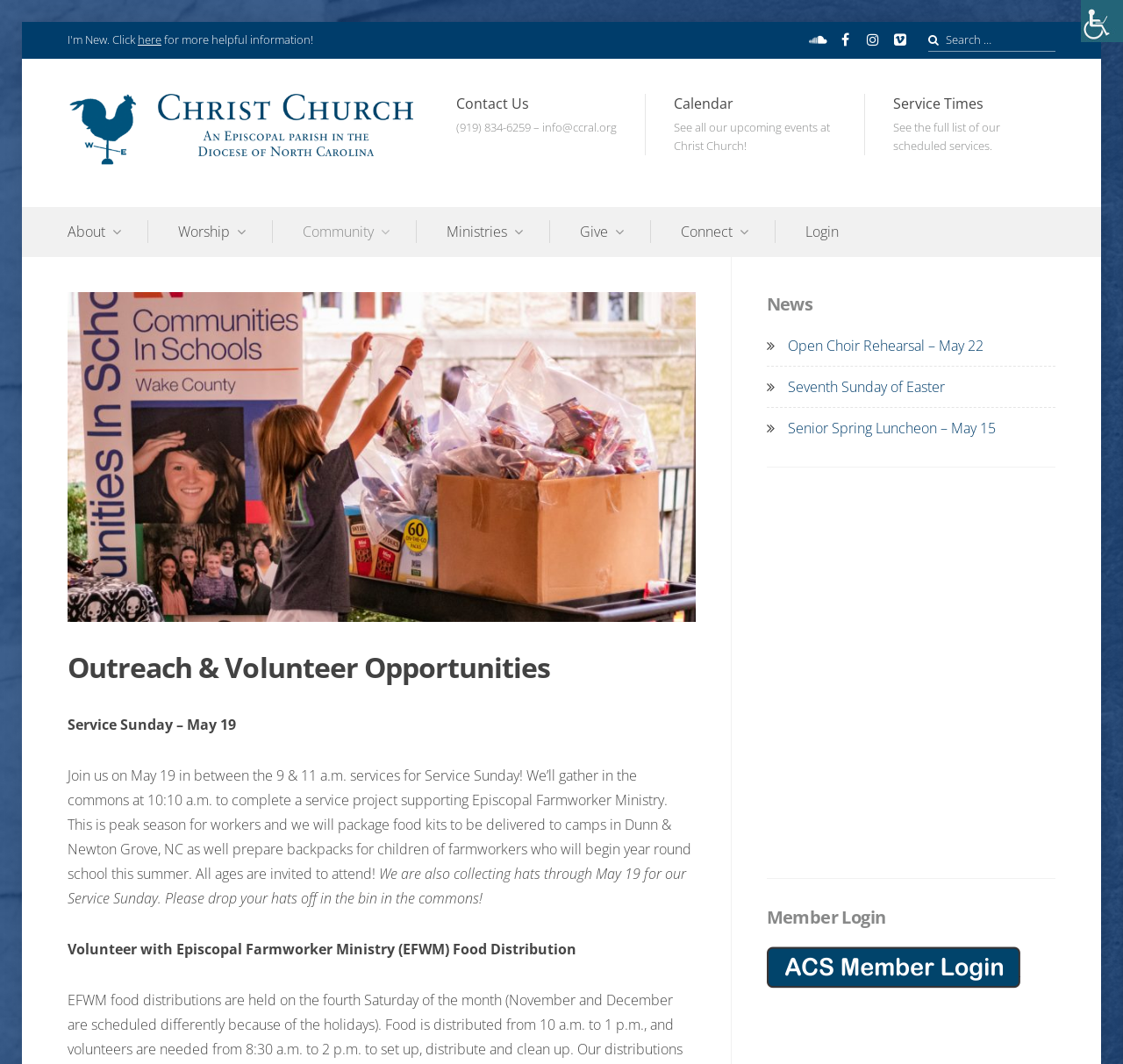What is the purpose of Service Sunday?
Please respond to the question with as much detail as possible.

I found the answer by reading the StaticText element with the text 'Join us on May 19 in between the 9 & 11 a.m. services for Service Sunday! We’ll gather in the commons at 10:10 a.m. to complete a service project supporting Episcopal Farmworker Ministry.' The text explains that the purpose of Service Sunday is to complete a service project.